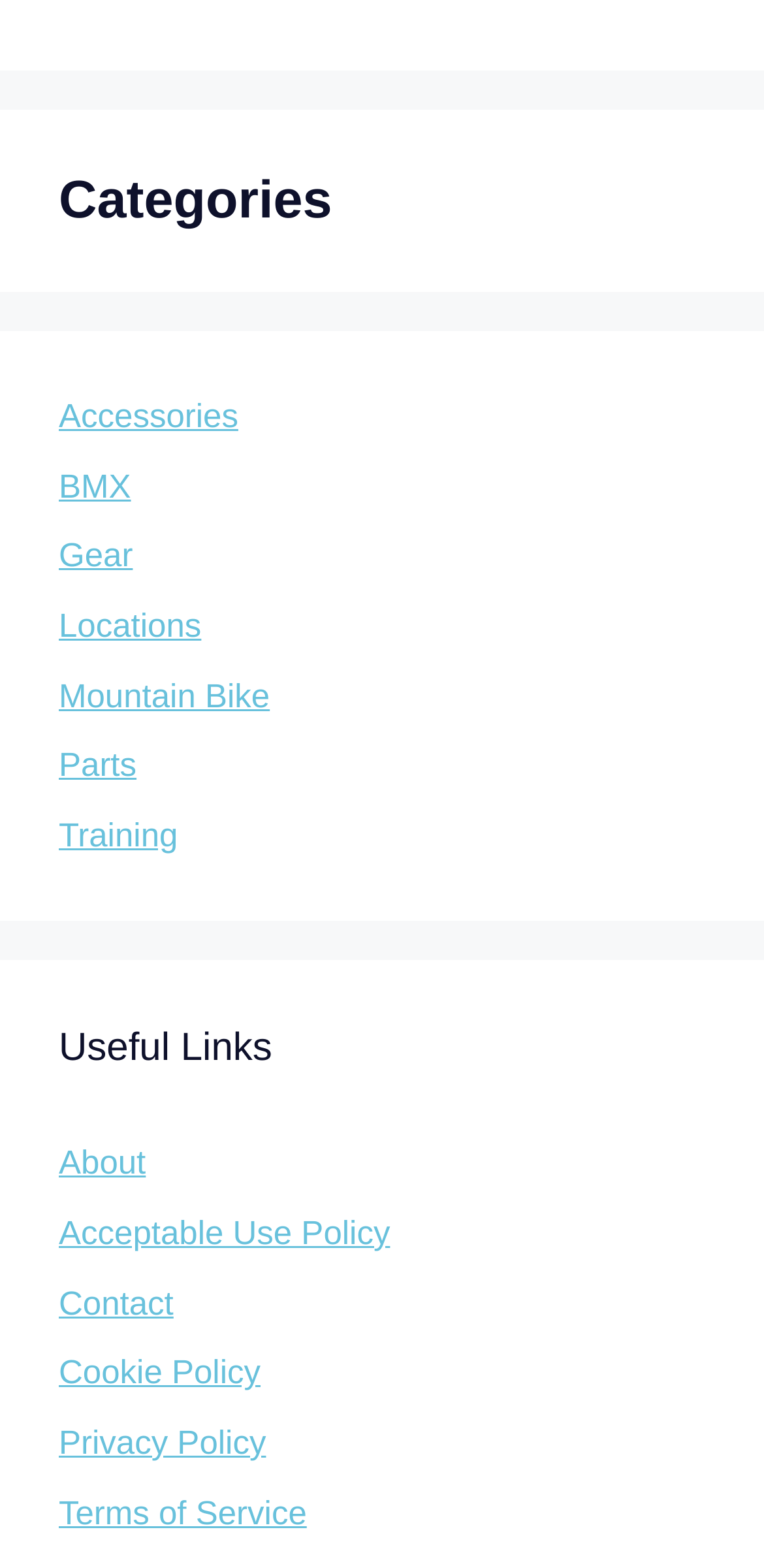Please specify the bounding box coordinates for the clickable region that will help you carry out the instruction: "Contact the website".

[0.077, 0.819, 0.227, 0.843]